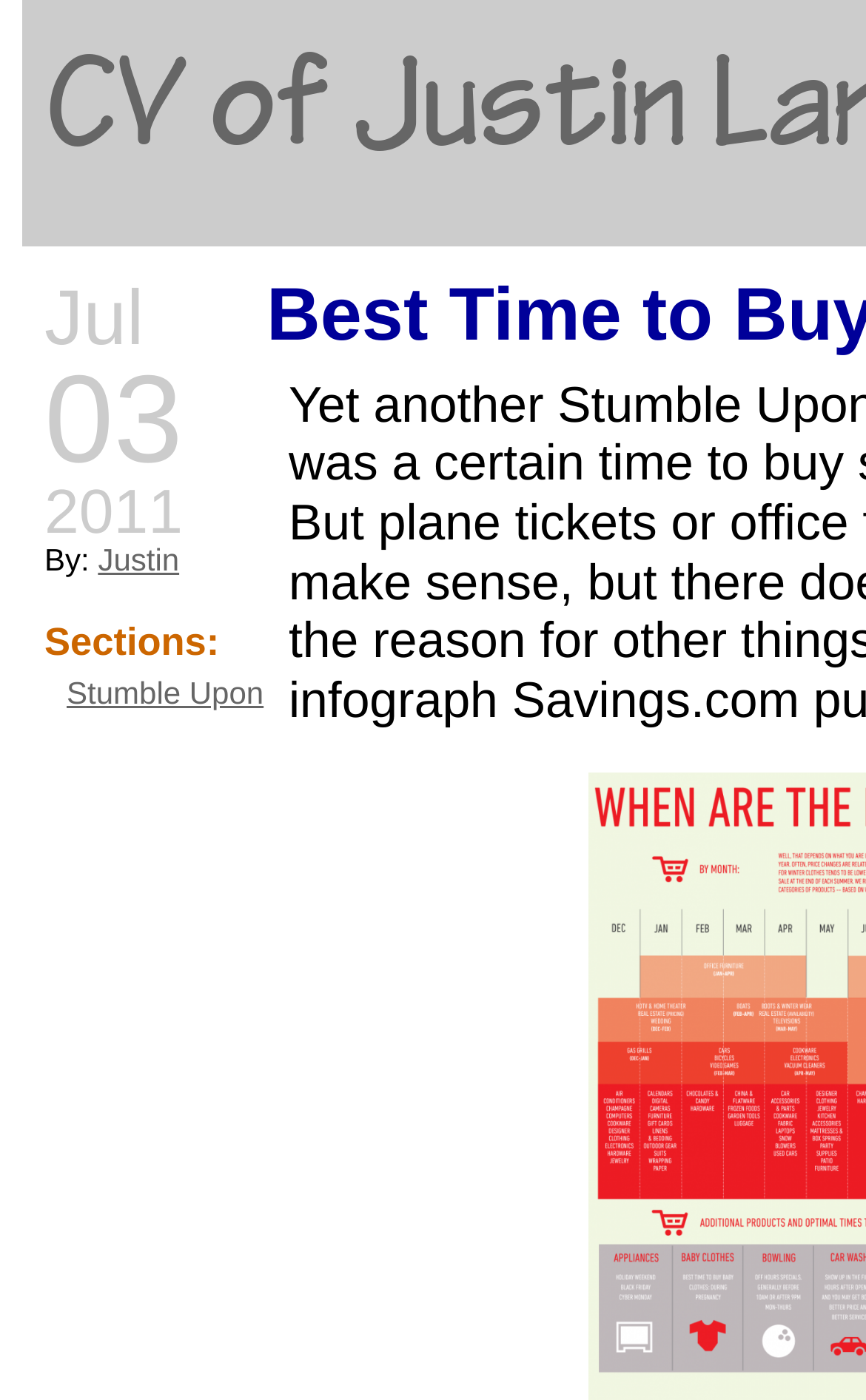Use a single word or phrase to answer the question: What is the date mentioned on the webpage?

Jul 03, 2011